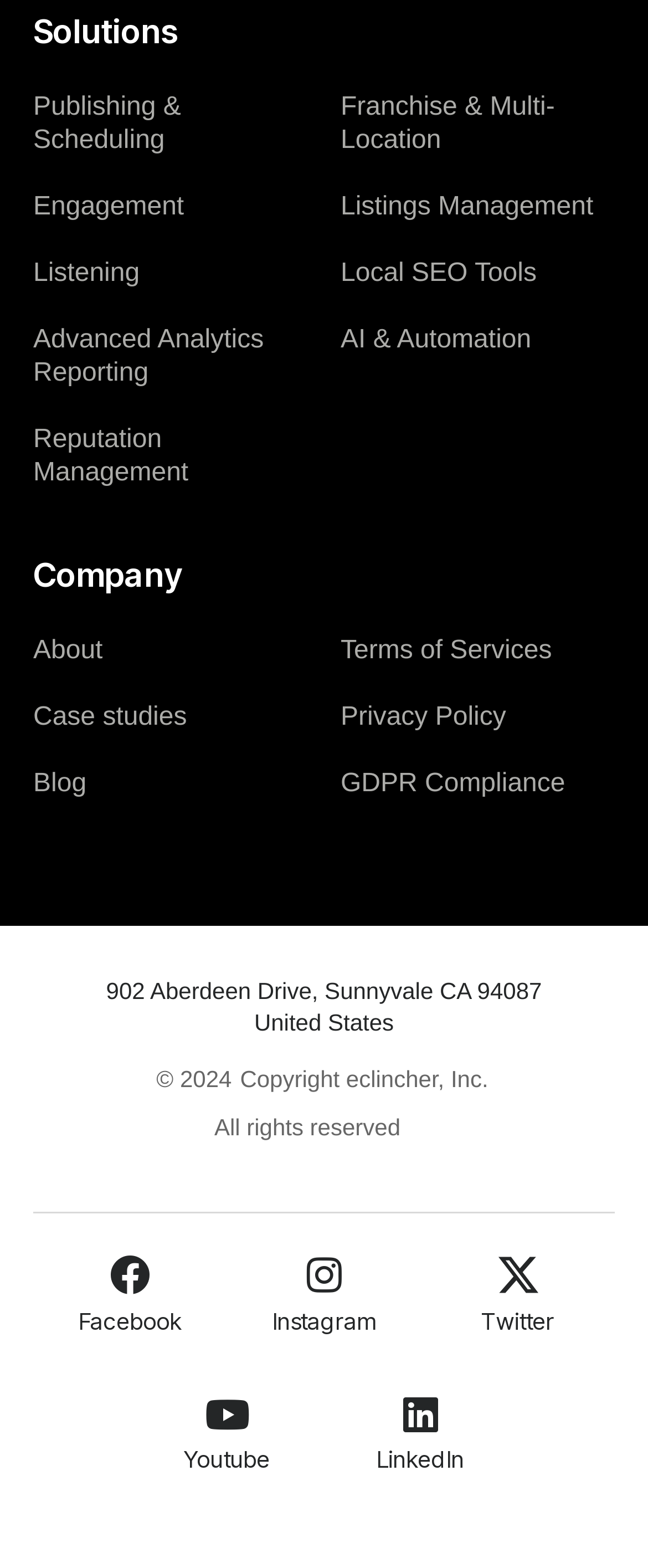Given the description "Facebook", provide the bounding box coordinates of the corresponding UI element.

[0.121, 0.833, 0.28, 0.851]